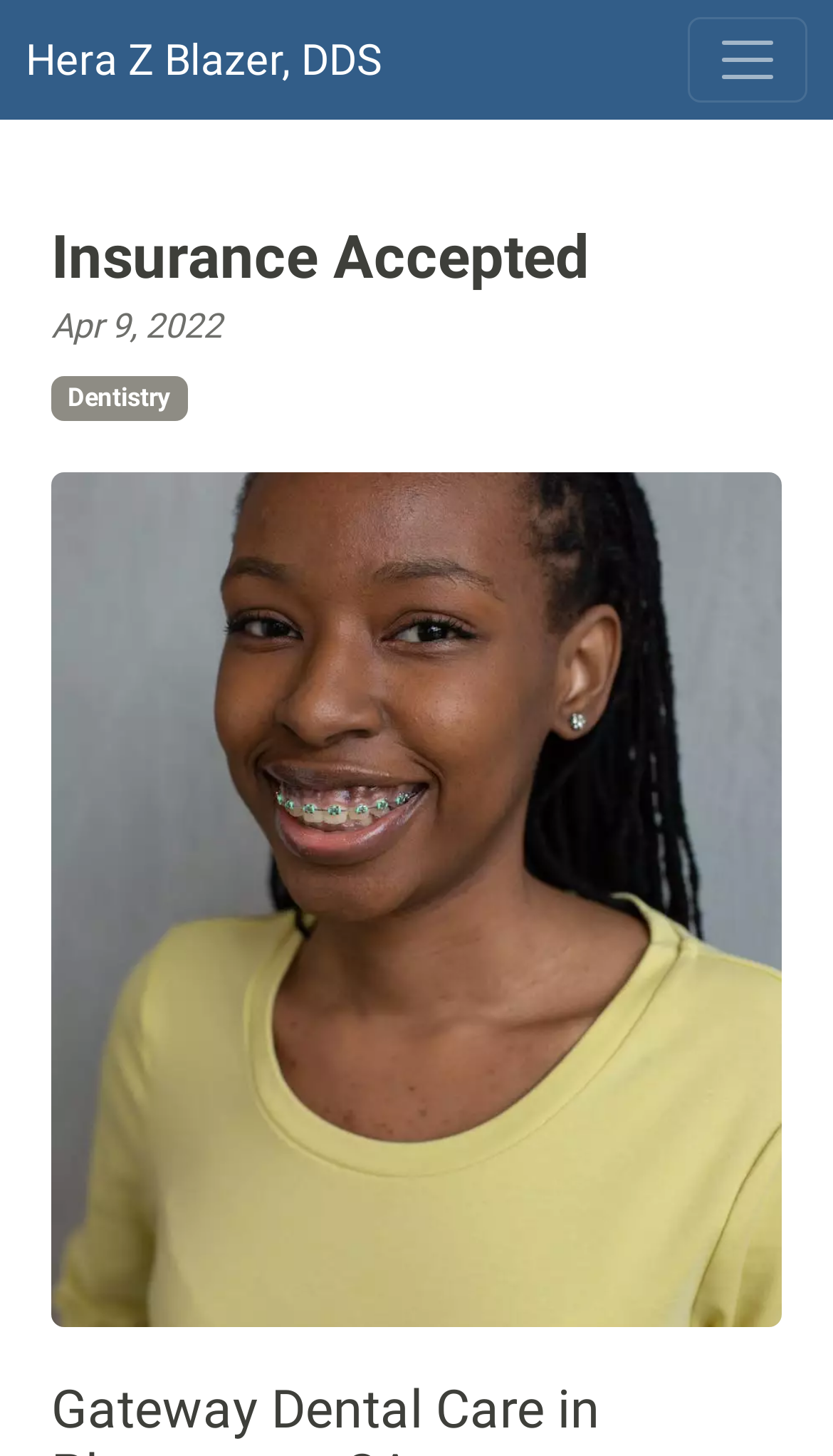What is the content of the figure element?
Please use the visual content to give a single word or phrase answer.

An image